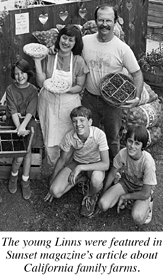Carefully examine the image and provide an in-depth answer to the question: Where did the Linn family settle in the 1970s?

According to the caption, the Linn family settled in Cambria in the 1970s and have since built a successful farm and a cherished community.